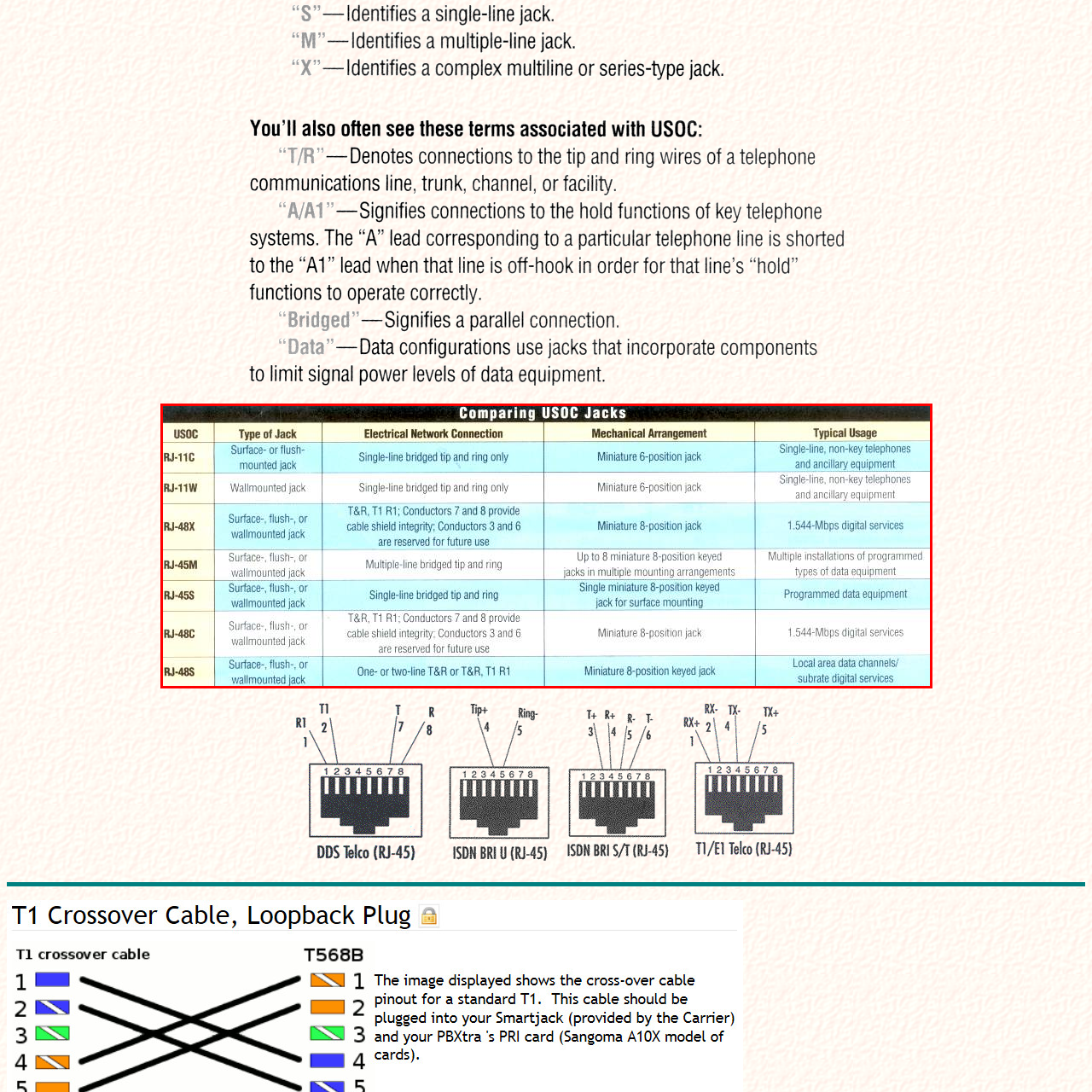Describe in detail what you see in the image highlighted by the red border.

The image presents a detailed comparison of various types of Universal Service Ordering Code (USOC) jacks, showcasing essential specifications across several categories. The table includes columns that outline the USOC designation, type of jack, electrical network connection details, mechanical arrangement, and typical usage for each jack type. 

Key entries include:

- **RJ-11C**: A surface- or flush-mounted jack used for single-line connections, ideal for non-key telephones and ancillary equipment.
- **RJ-45M**: This jack supports multiple installations with programmable data types via miniature 8-position connectors.
- **RJ-48X**: Designed for 1.544-Mbps digital services using a surface-, flush-, or wall-mounted configuration.

The organized layout allows for easy comparison, aiding users in selecting the appropriate jack type for their needs based on connection type and mechanical arrangement.